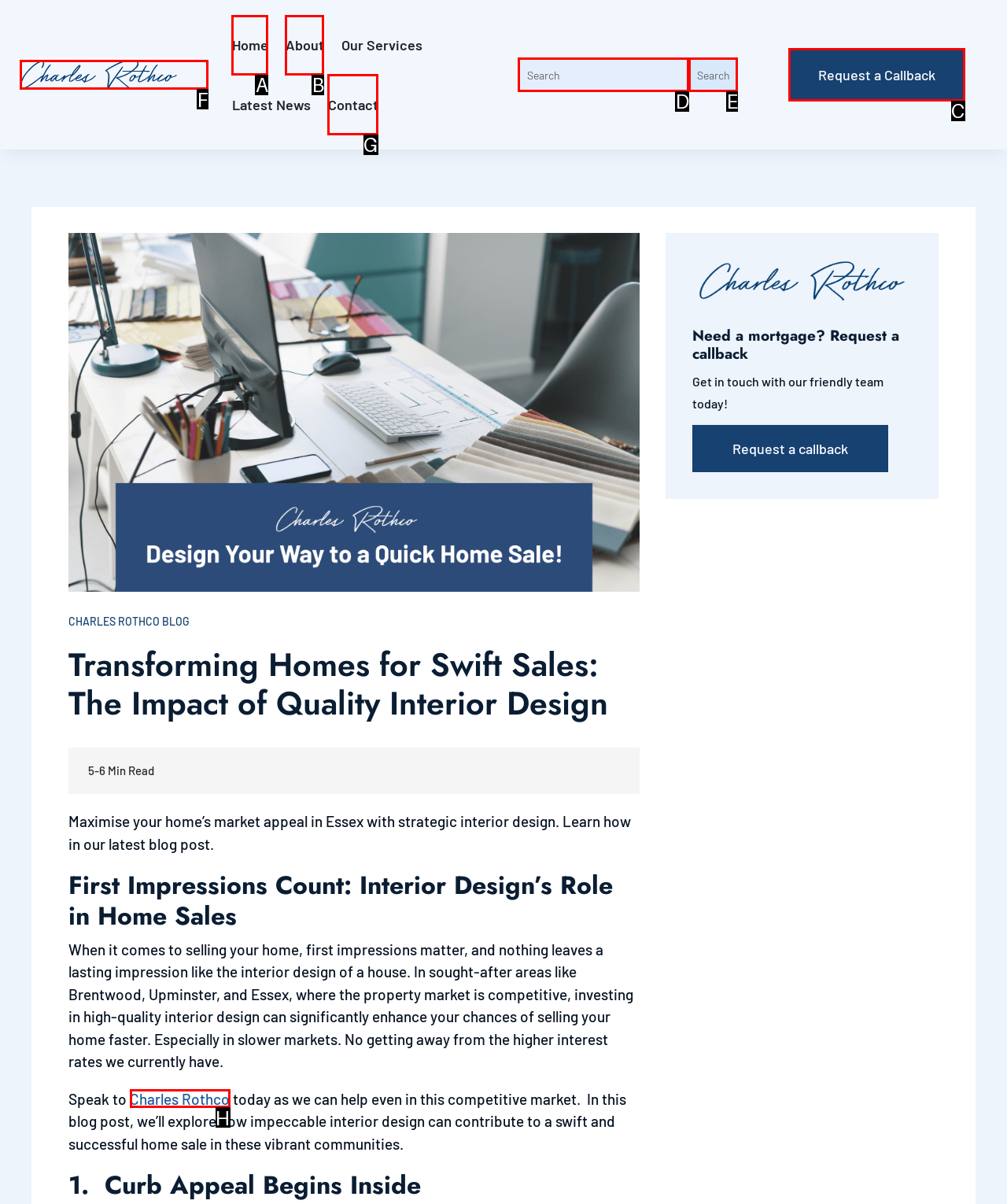Choose the HTML element that should be clicked to accomplish the task: Contact Charles Rothco. Answer with the letter of the chosen option.

G